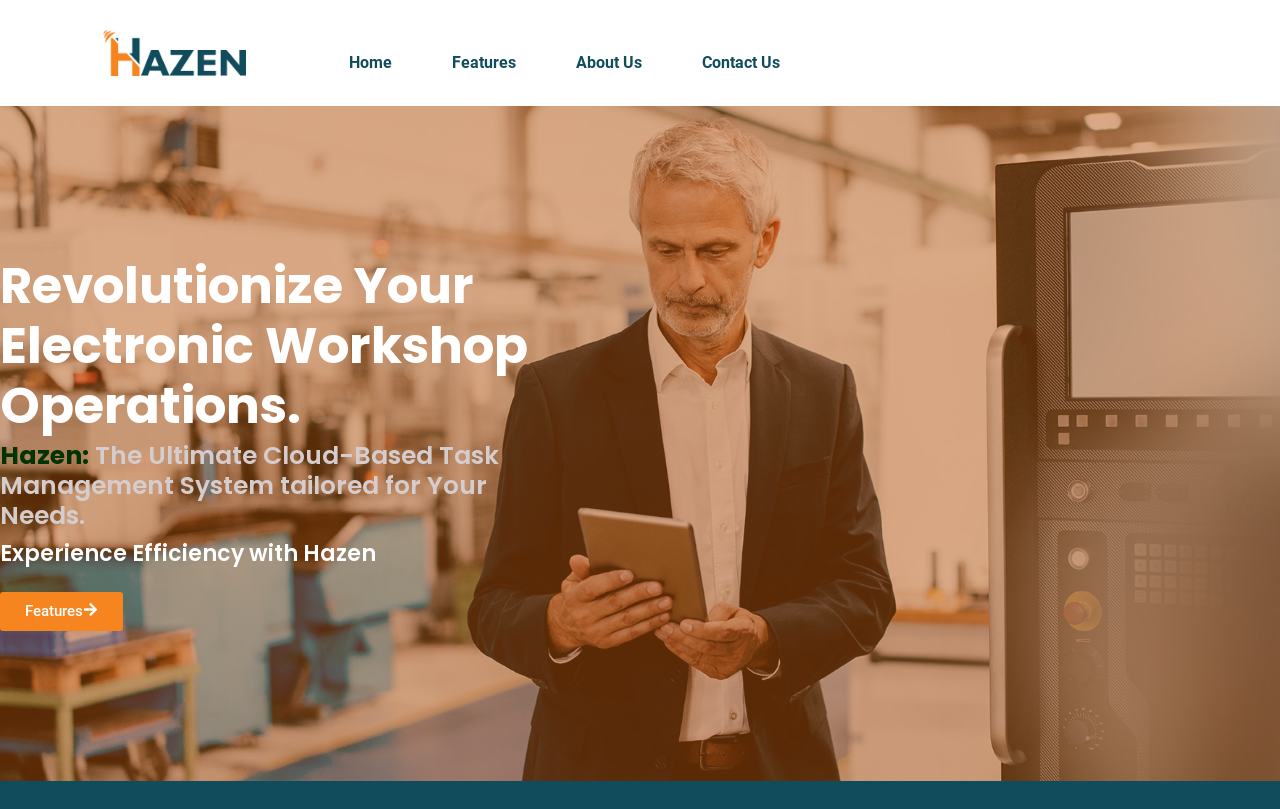Given the element description Contact Us, identify the bounding box coordinates for the UI element on the webpage screenshot. The format should be (top-left x, top-left y, bottom-right x, bottom-right y), with values between 0 and 1.

[0.537, 0.049, 0.621, 0.106]